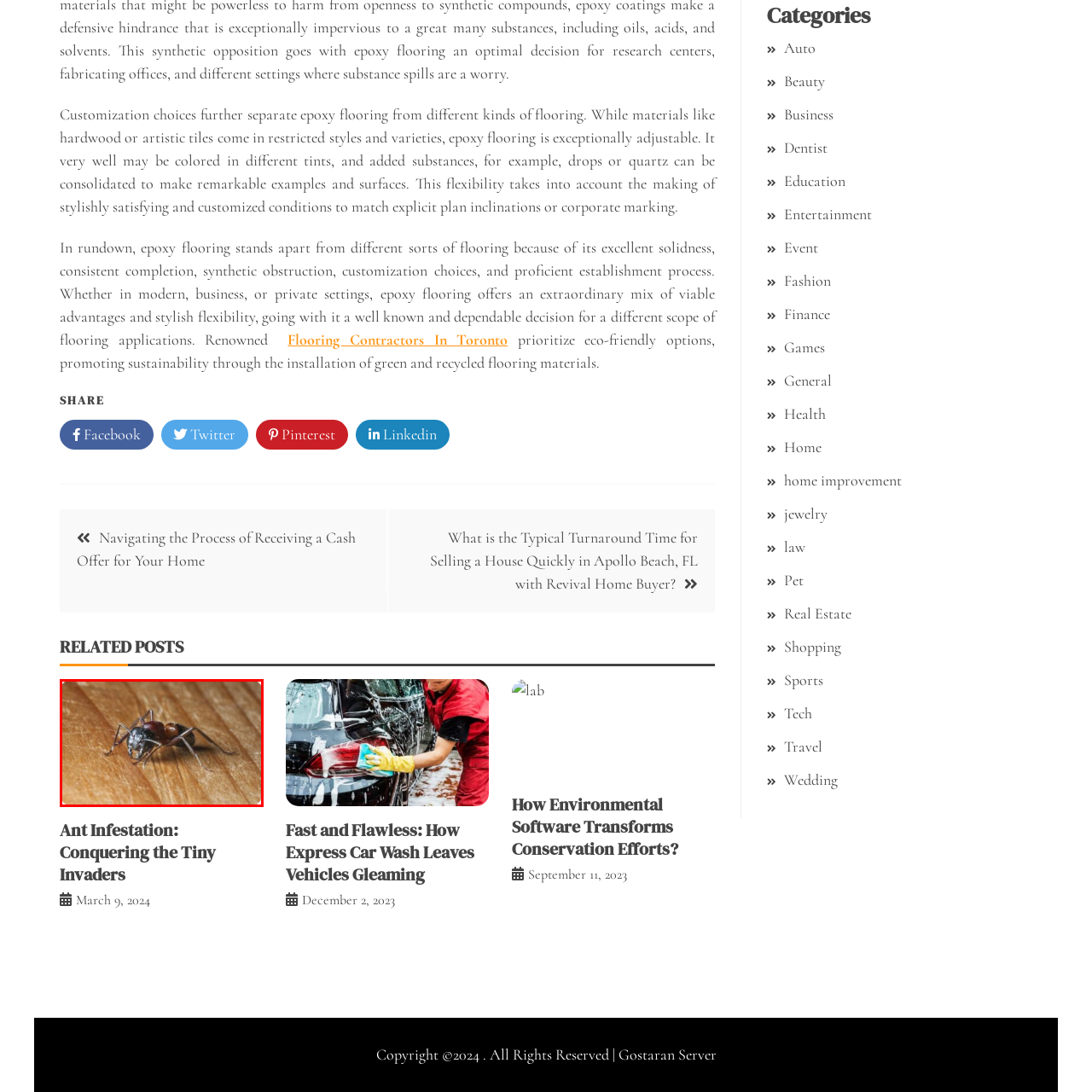What theme is alluded to by the image?
Inspect the image indicated by the red outline and answer the question with a single word or short phrase.

Infestation and pest control